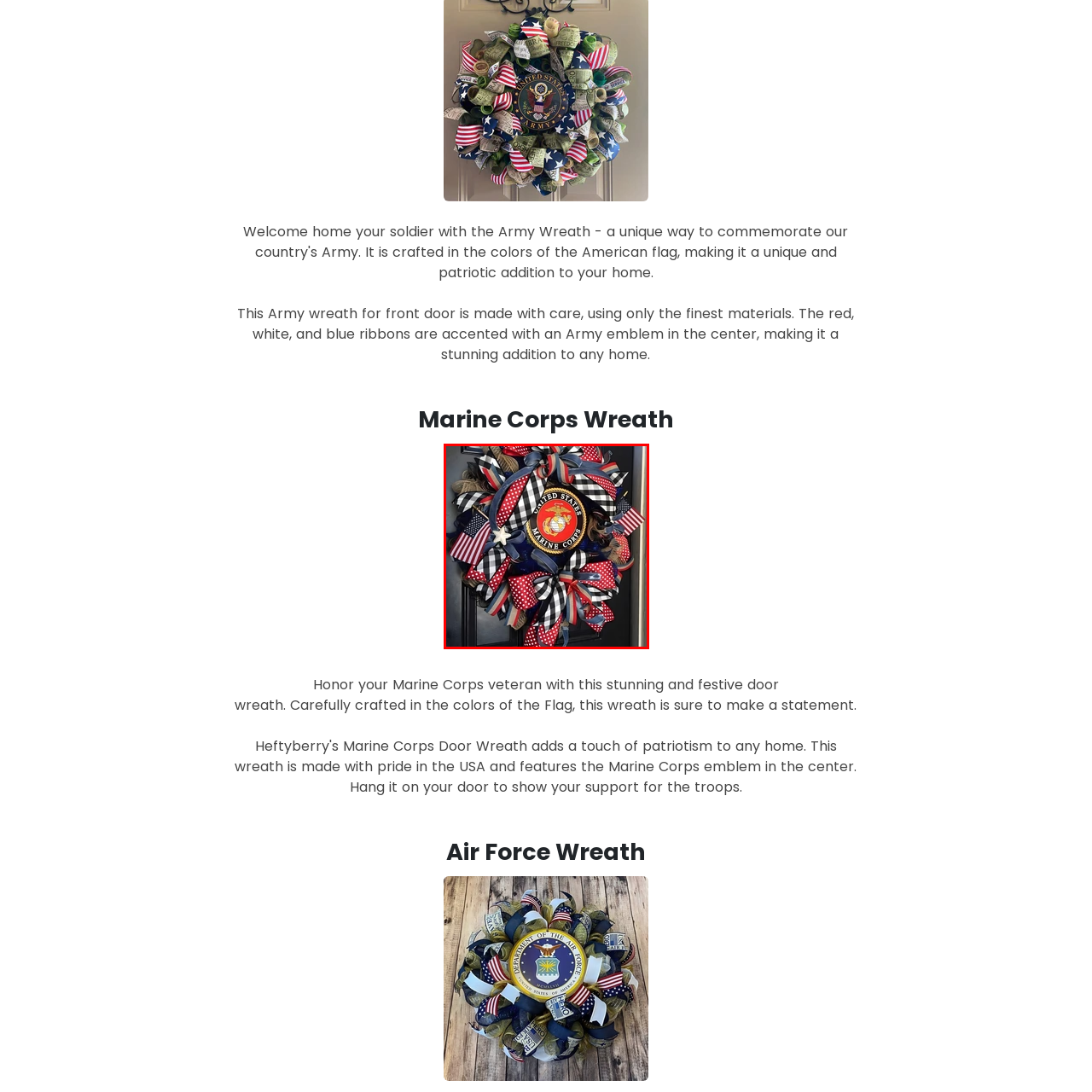Describe all the elements and activities occurring in the red-outlined area of the image extensively.

This beautiful Marine Corps wreath is a striking decorative piece perfect for honoring a Marine Corps veteran. Crafted with meticulous attention to detail, the wreath features a vibrant blend of red, white, and blue ribbons, symbolizing patriotism and service. At its center lies an emblem of the United States Marine Corps, surrounded by a delightful array of polka-dotted and checkered ribbons. Small American flags are tastefully incorporated, enhancing its festive charm. This wreath not only serves as a stunning addition to any front door but also stands as a proud tribute to those who have served in the Marine Corps, making it an ideal choice for commemorative occasions or simply to showcase your support and pride.